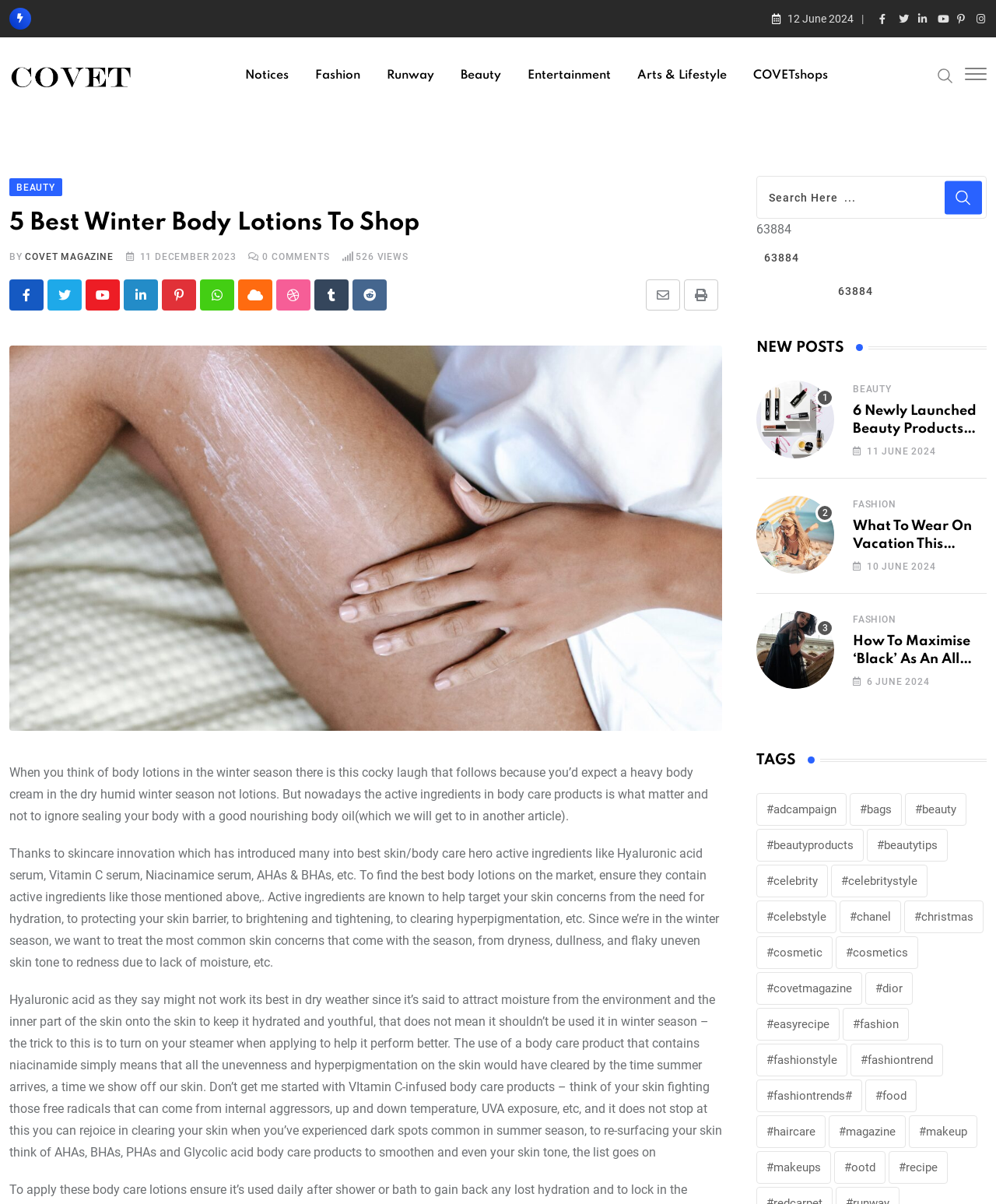Identify the bounding box coordinates for the UI element described as: "Arts & Lifestyle". The coordinates should be provided as four floats between 0 and 1: [left, top, right, bottom].

[0.628, 0.031, 0.741, 0.094]